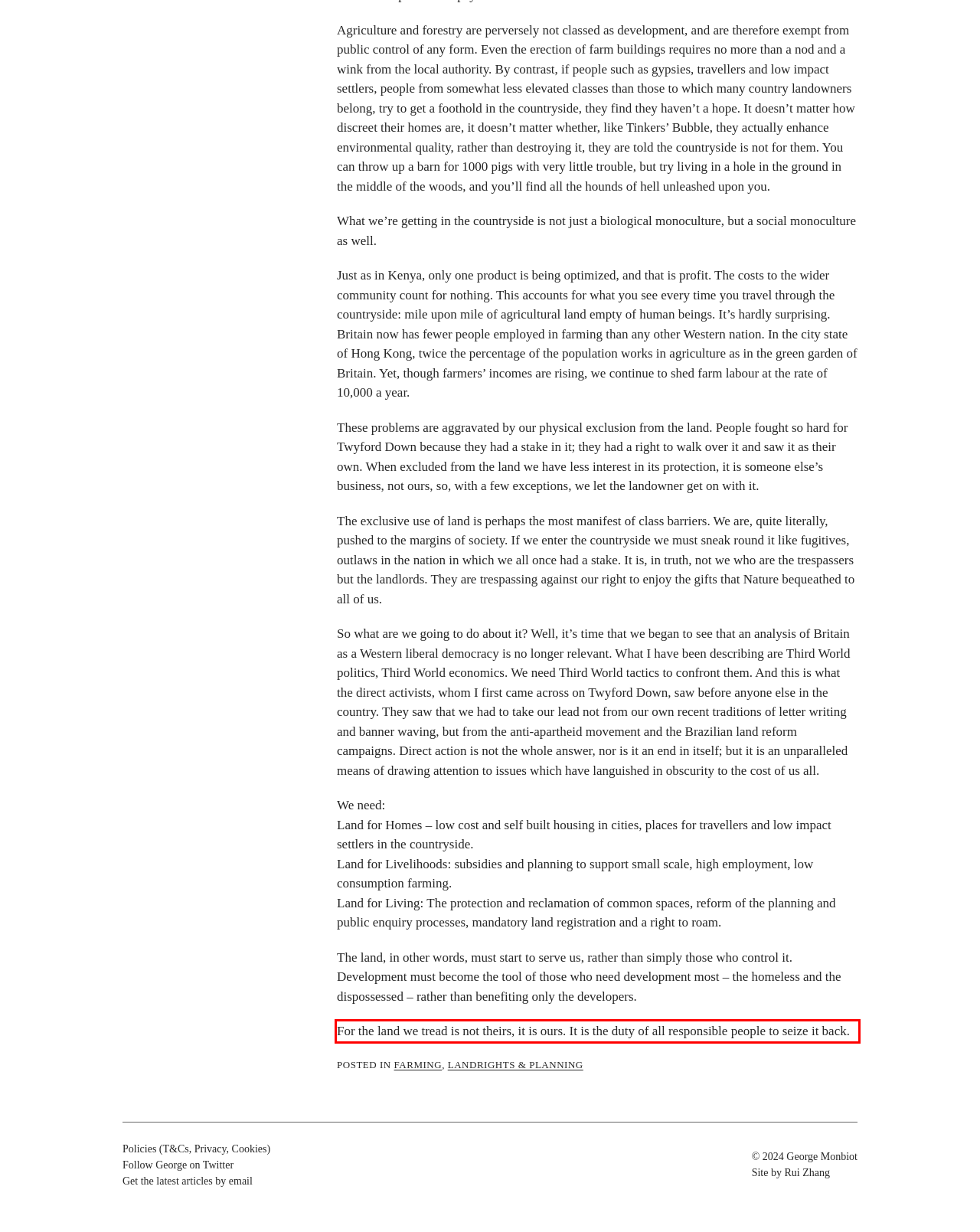Your task is to recognize and extract the text content from the UI element enclosed in the red bounding box on the webpage screenshot.

For the land we tread is not theirs, it is ours. It is the duty of all responsible people to seize it back.